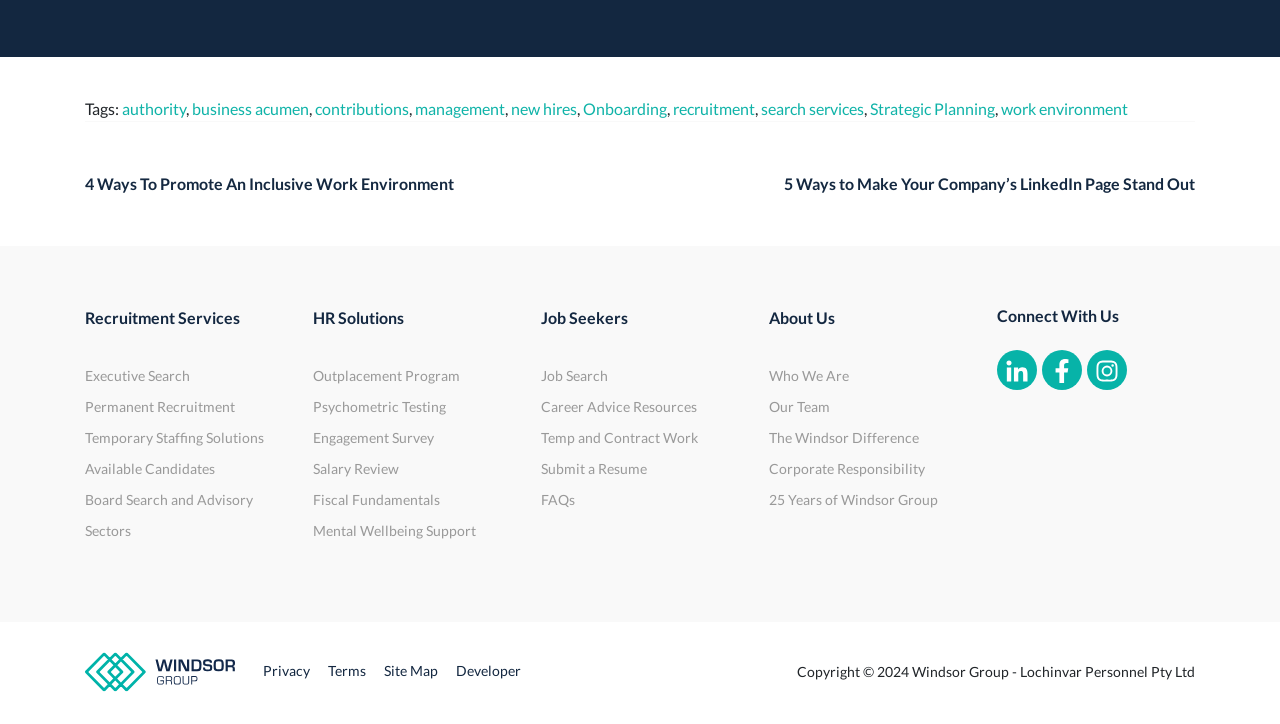Find the bounding box of the element with the following description: "Who We Are". The coordinates must be four float numbers between 0 and 1, formatted as [left, top, right, bottom].

[0.601, 0.5, 0.755, 0.543]